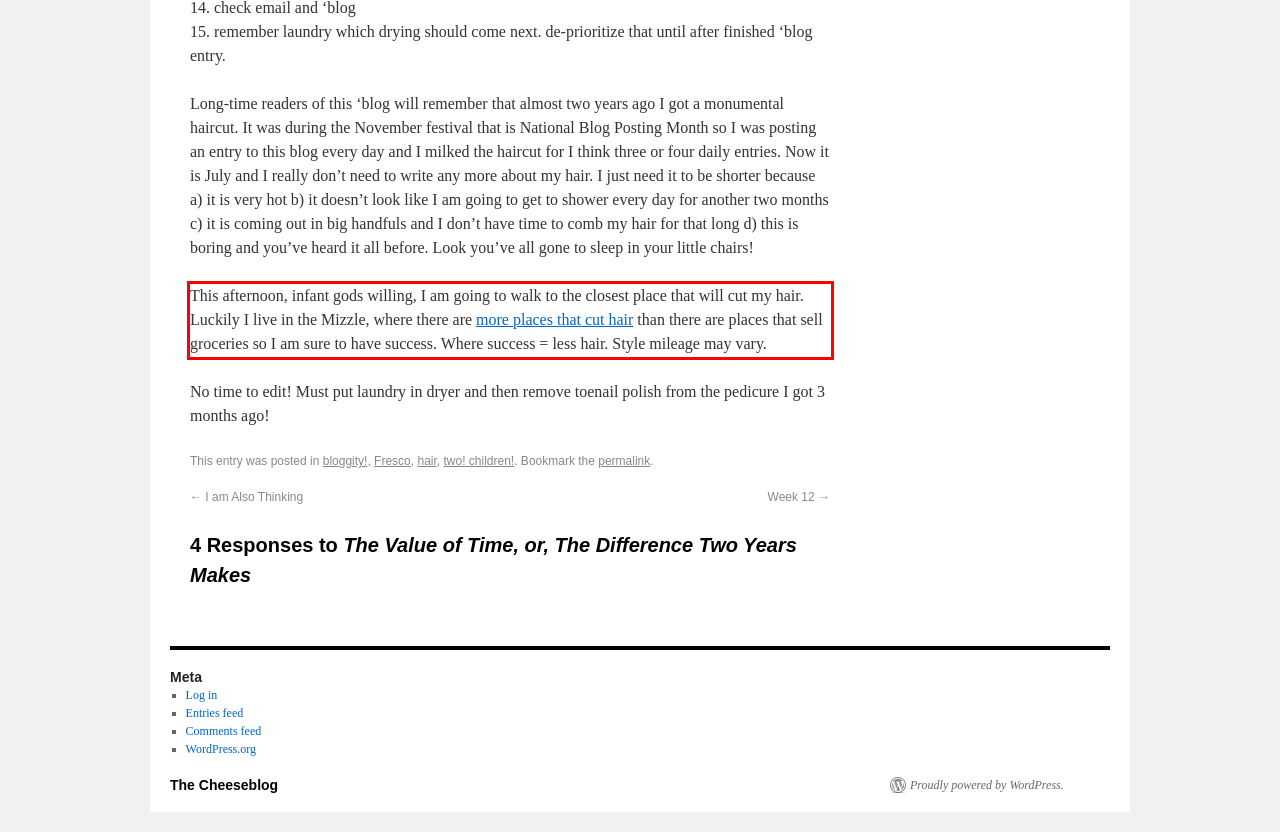Using the provided screenshot of a webpage, recognize and generate the text found within the red rectangle bounding box.

This afternoon, infant gods willing, I am going to walk to the closest place that will cut my hair. Luckily I live in the Mizzle, where there are more places that cut hair than there are places that sell groceries so I am sure to have success. Where success = less hair. Style mileage may vary.